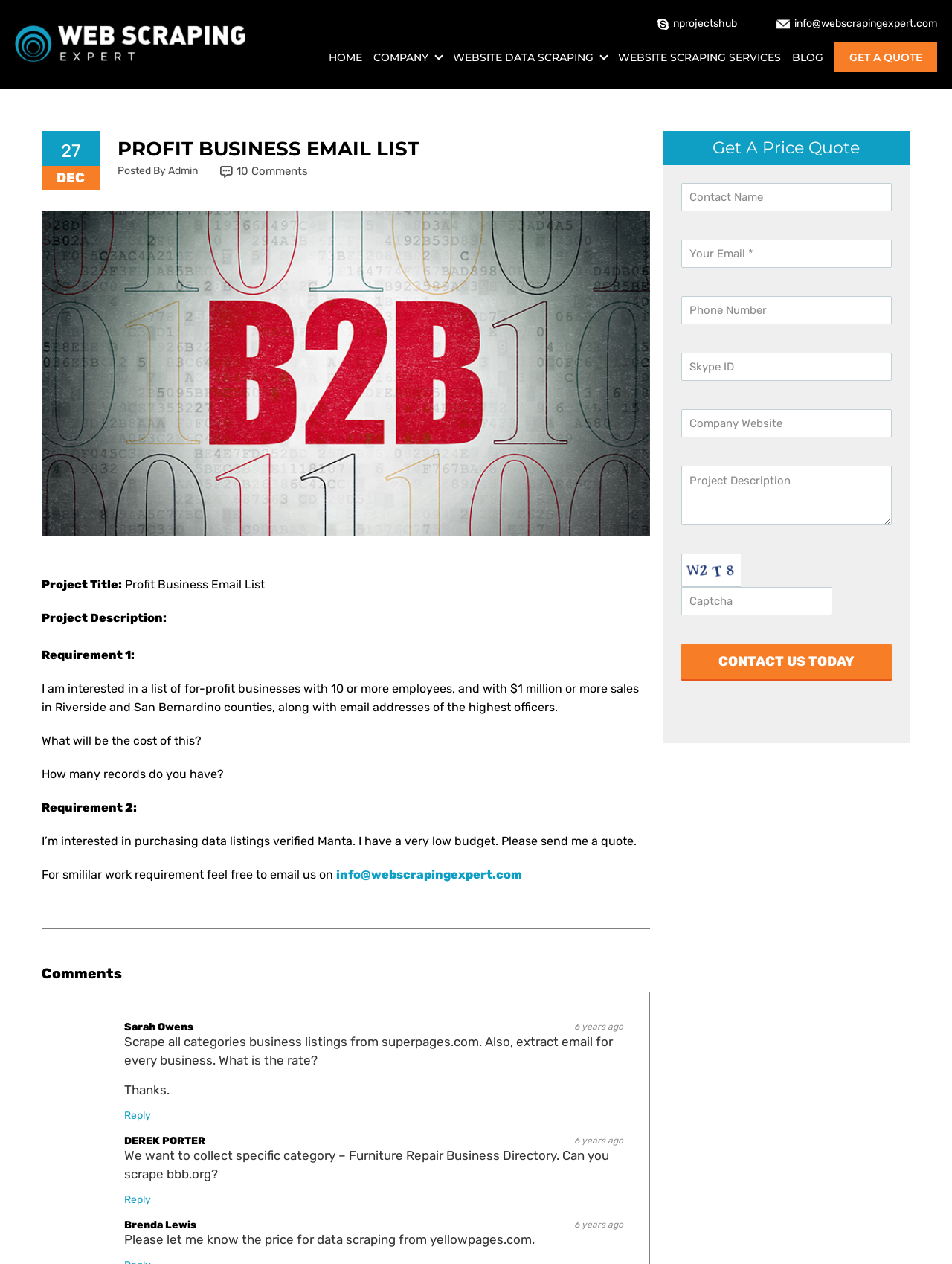Generate a thorough caption detailing the webpage content.

This webpage is about a project titled "Profit Business Email List" which is related to web scraping services. At the top left, there is a link to "Web Scraping Expert" accompanied by an image. On the top right, there are links to "nprojectshub" and "info@webscrapingexpert.com", each with an image. 

Below these links, there is a navigation menu with links to "HOME", "WEBSITE DATA SCRAPING", "WEBSITE SCRAPING SERVICES", "BLOG", and "GET A QUOTE". 

The main content of the page is divided into two sections. The left section displays project details, including the project title, project description, and requirements. The project description mentions that the client is interested in a list of for-profit businesses with 10 or more employees and $1 million or more sales in Riverside and San Bernardino counties, along with email addresses of the highest officers. There are also two additional requirements mentioned.

On the right side, there is a section for comments, with a heading "Comments" and a list of comments from users, including Sarah Owens, DEREK PORTER, and Brenda Lewis. Each comment includes the user's name, the comment text, and a "Reply" link.

At the bottom of the page, there is a "Get A Price Quote" section with a form that allows users to contact the website owner. The form includes fields for contact name, email, phone number, Skype ID, company website, project description, and a captcha. There is a "Contact Us Today" button at the bottom of the form.